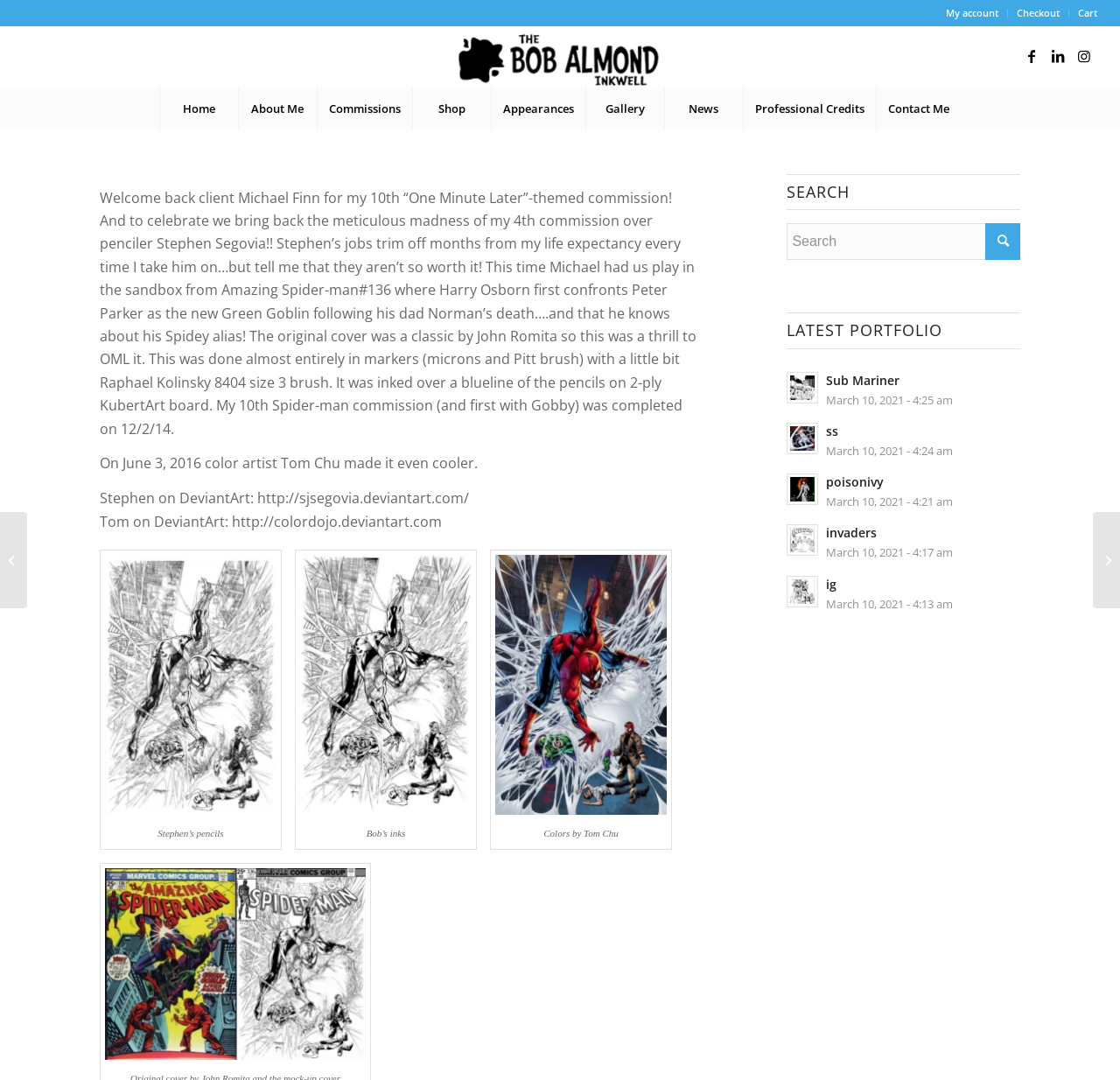Determine the bounding box coordinates of the element that should be clicked to execute the following command: "Go to Home".

[0.142, 0.08, 0.212, 0.121]